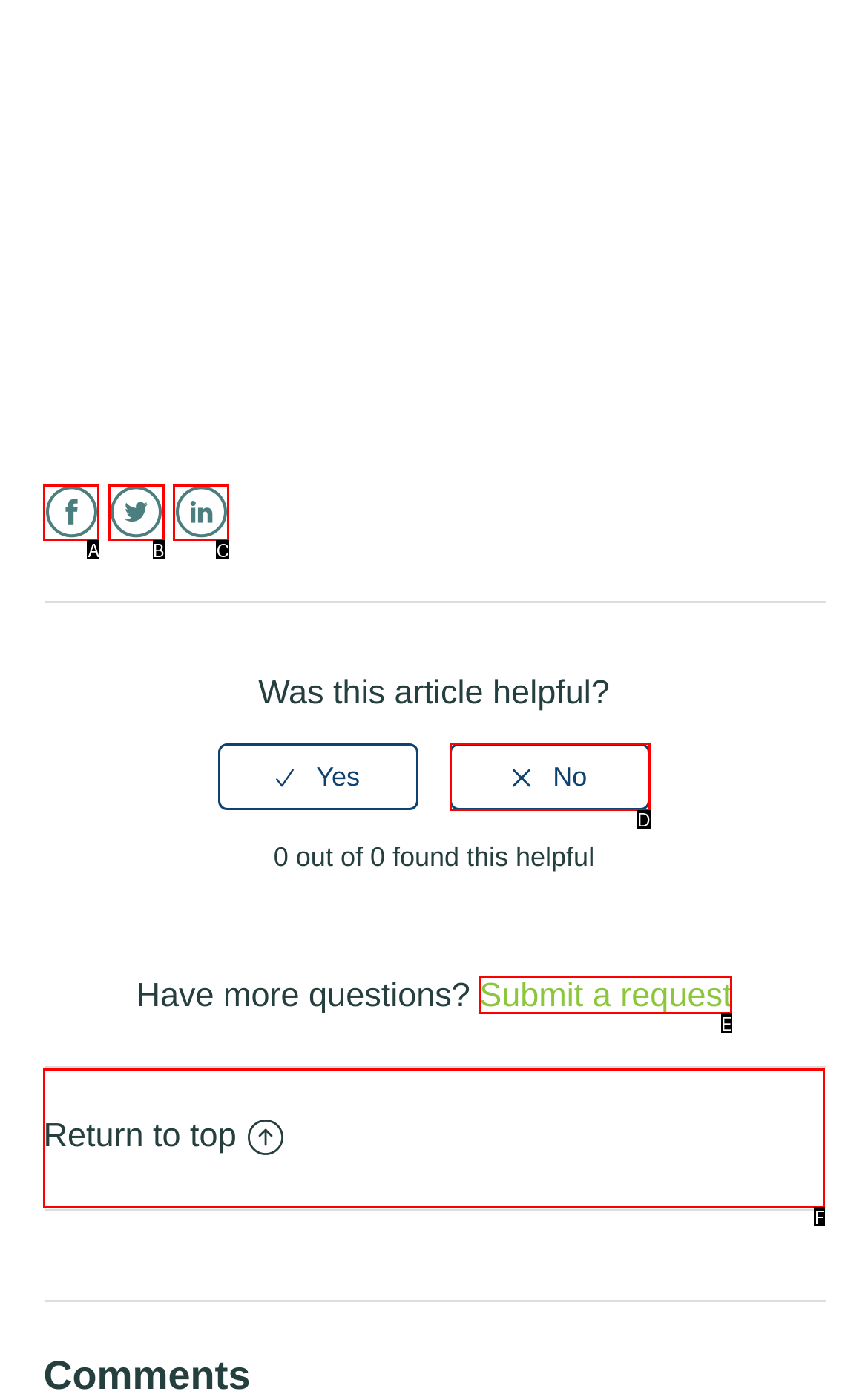Which option corresponds to the following element description: Return to top?
Please provide the letter of the correct choice.

F